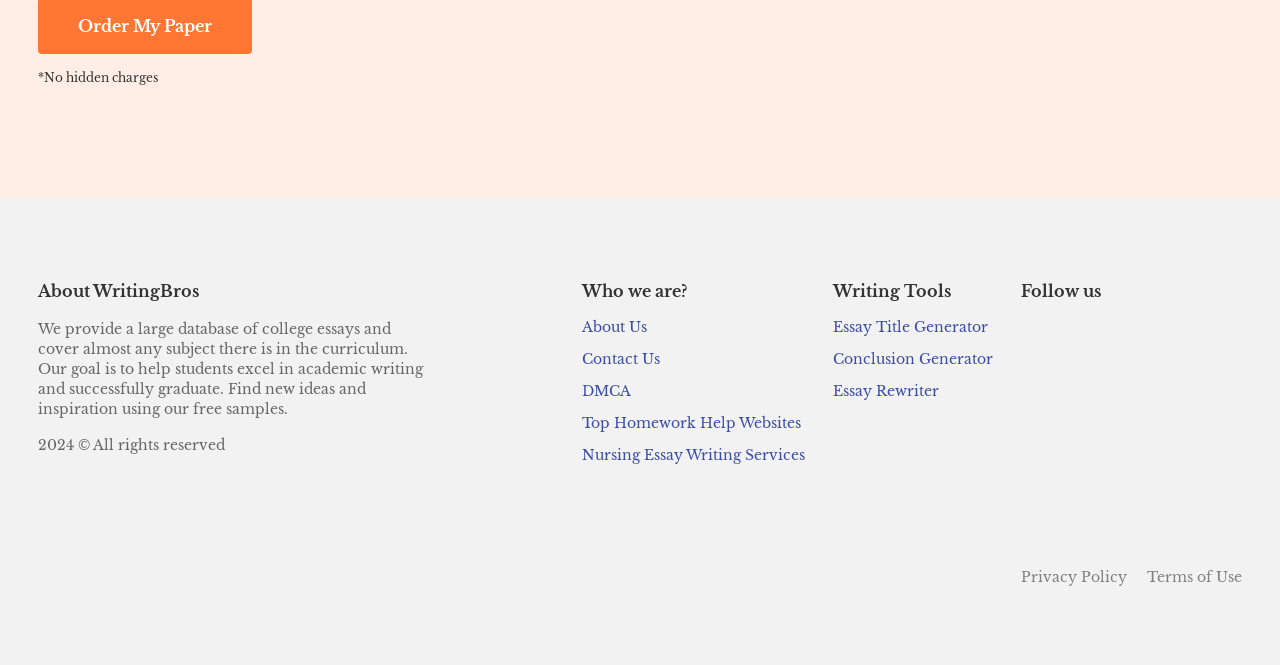Answer the question below with a single word or a brief phrase: 
What is the purpose of WritingBros?

Help students excel in academic writing